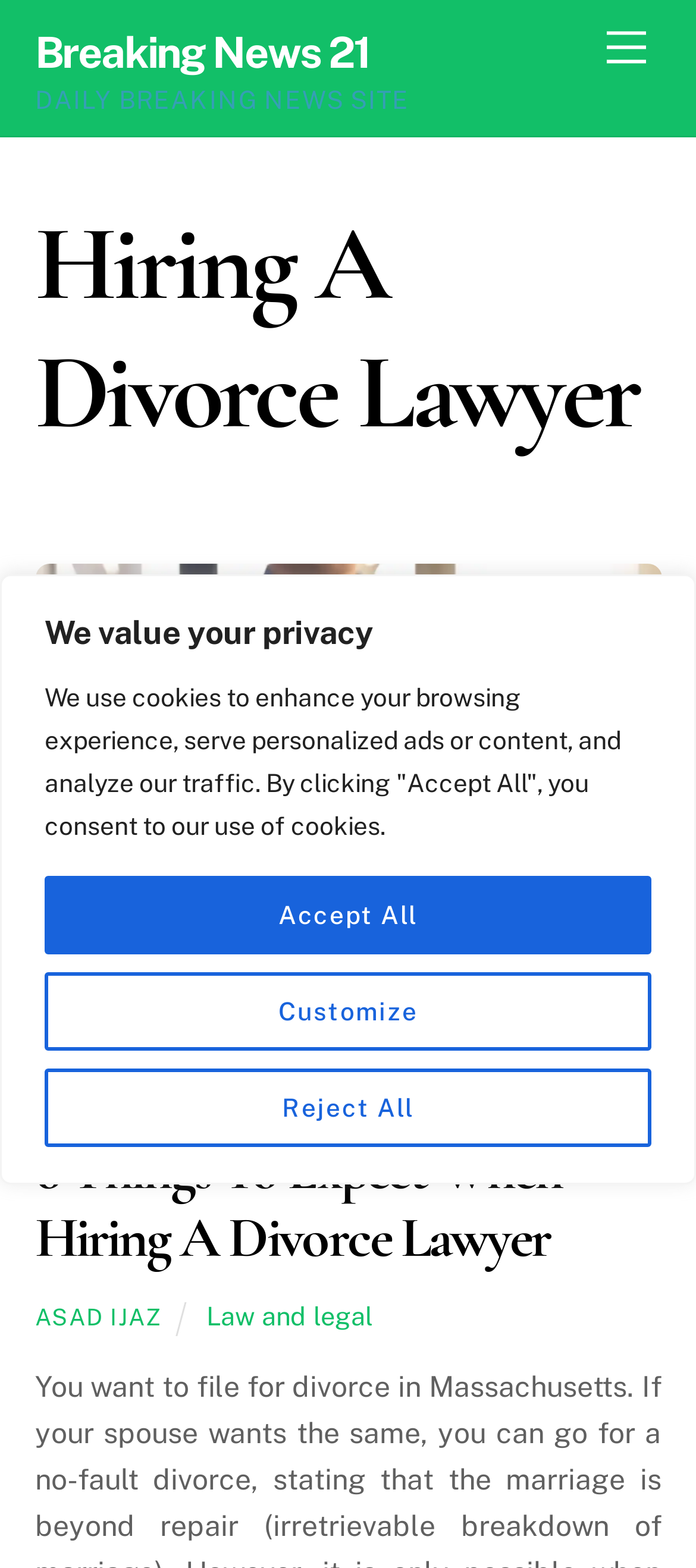What is the category of the article?
Please give a detailed answer to the question using the information shown in the image.

The category of the article can be found in the link 'Law and legal', which is related to the article '6 Things To Expect When Hiring A Divorce Lawyer'.